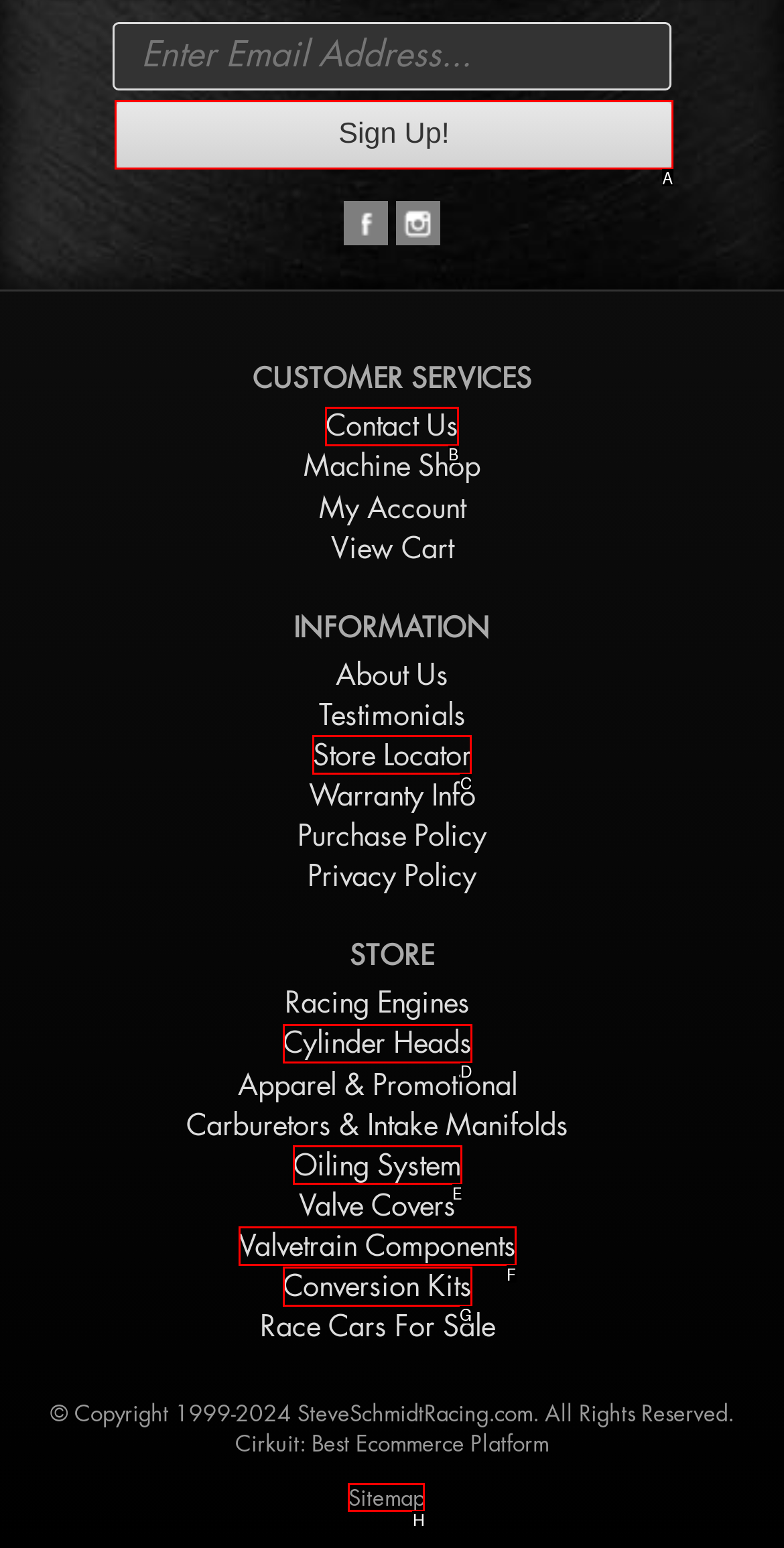Identify the correct UI element to click to follow this instruction: Contact customer service
Respond with the letter of the appropriate choice from the displayed options.

B